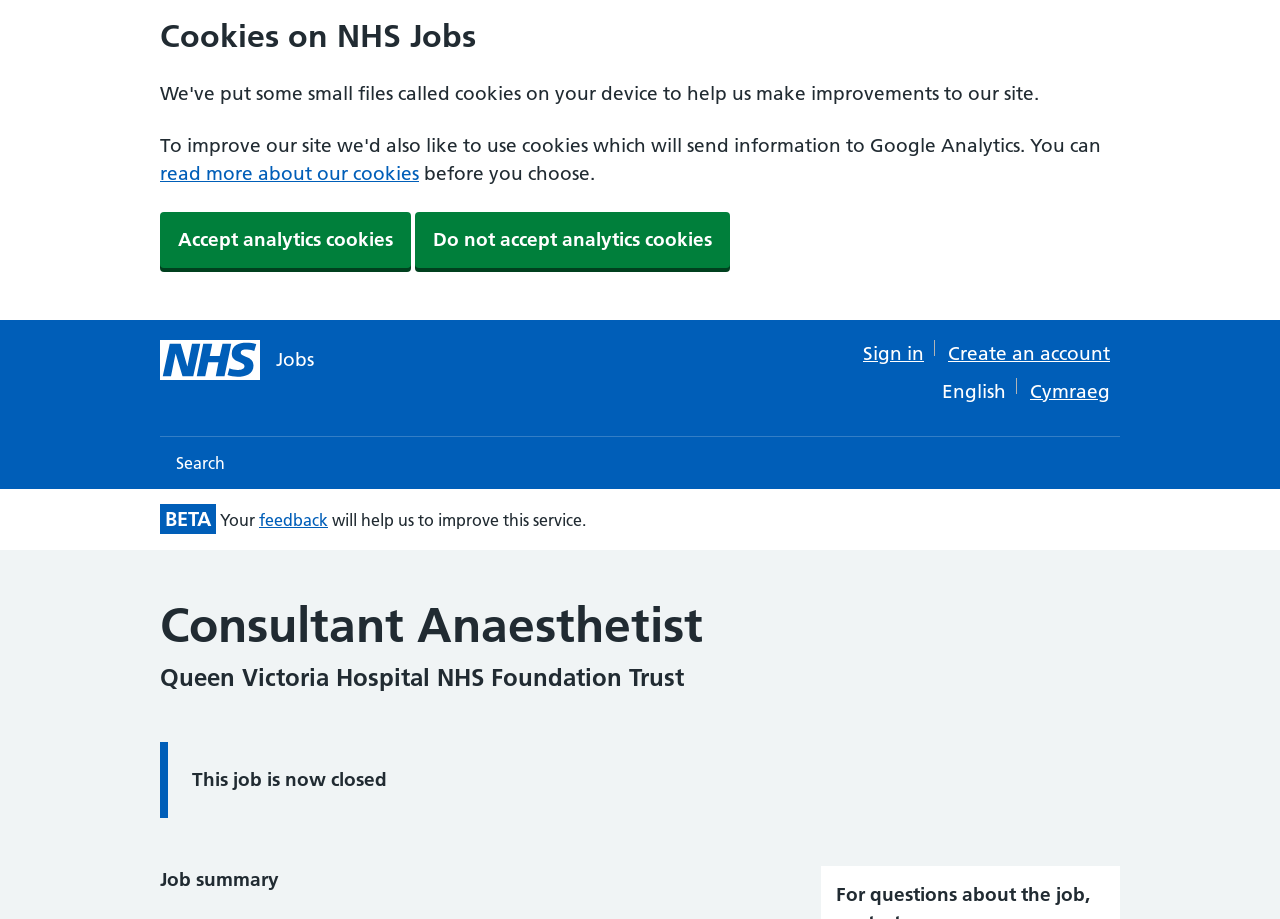Please answer the following question using a single word or phrase: 
What is the status of the job?

Closed